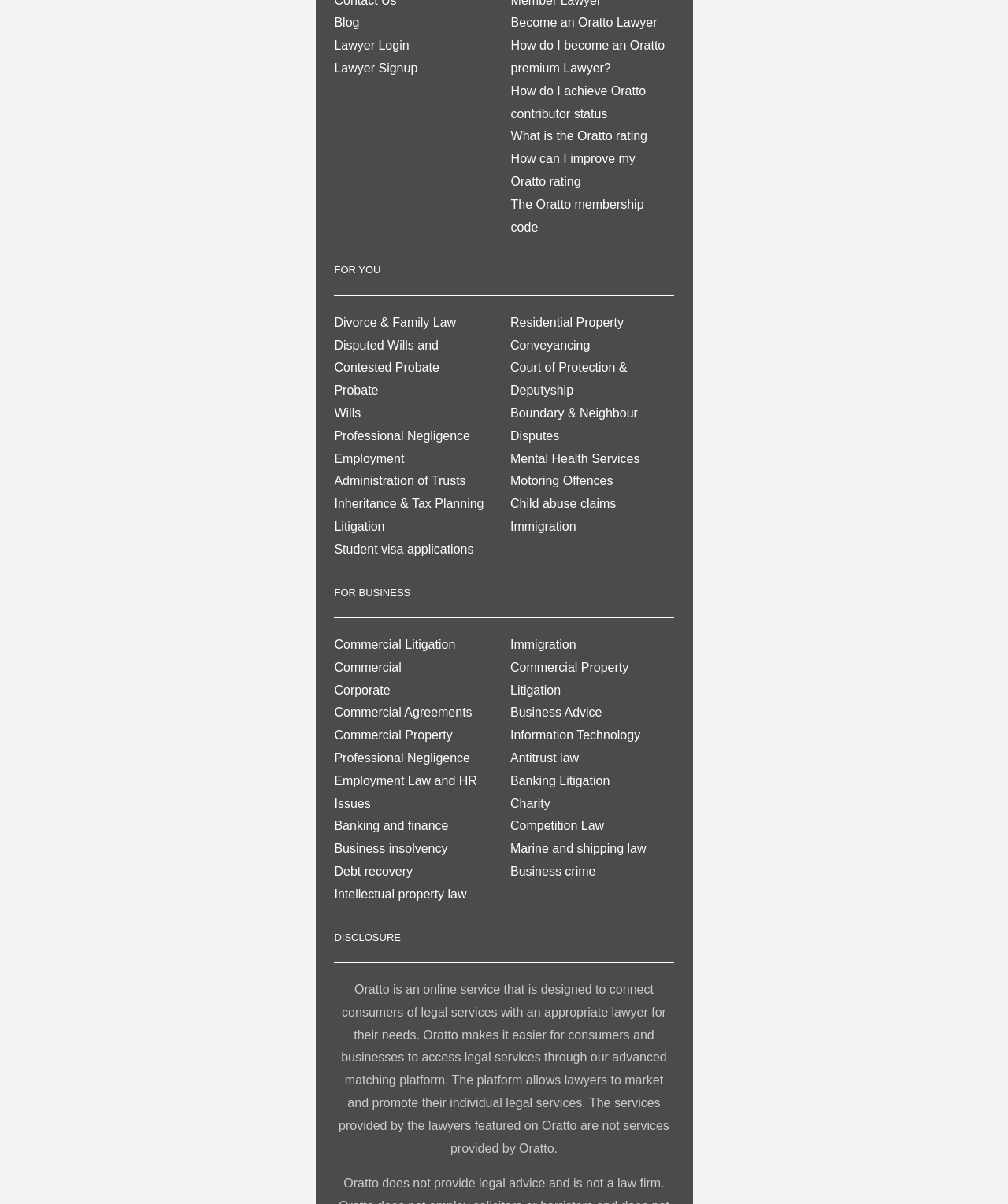Please give a one-word or short phrase response to the following question: 
How can lawyers promote their services on Oratto?

Through the platform